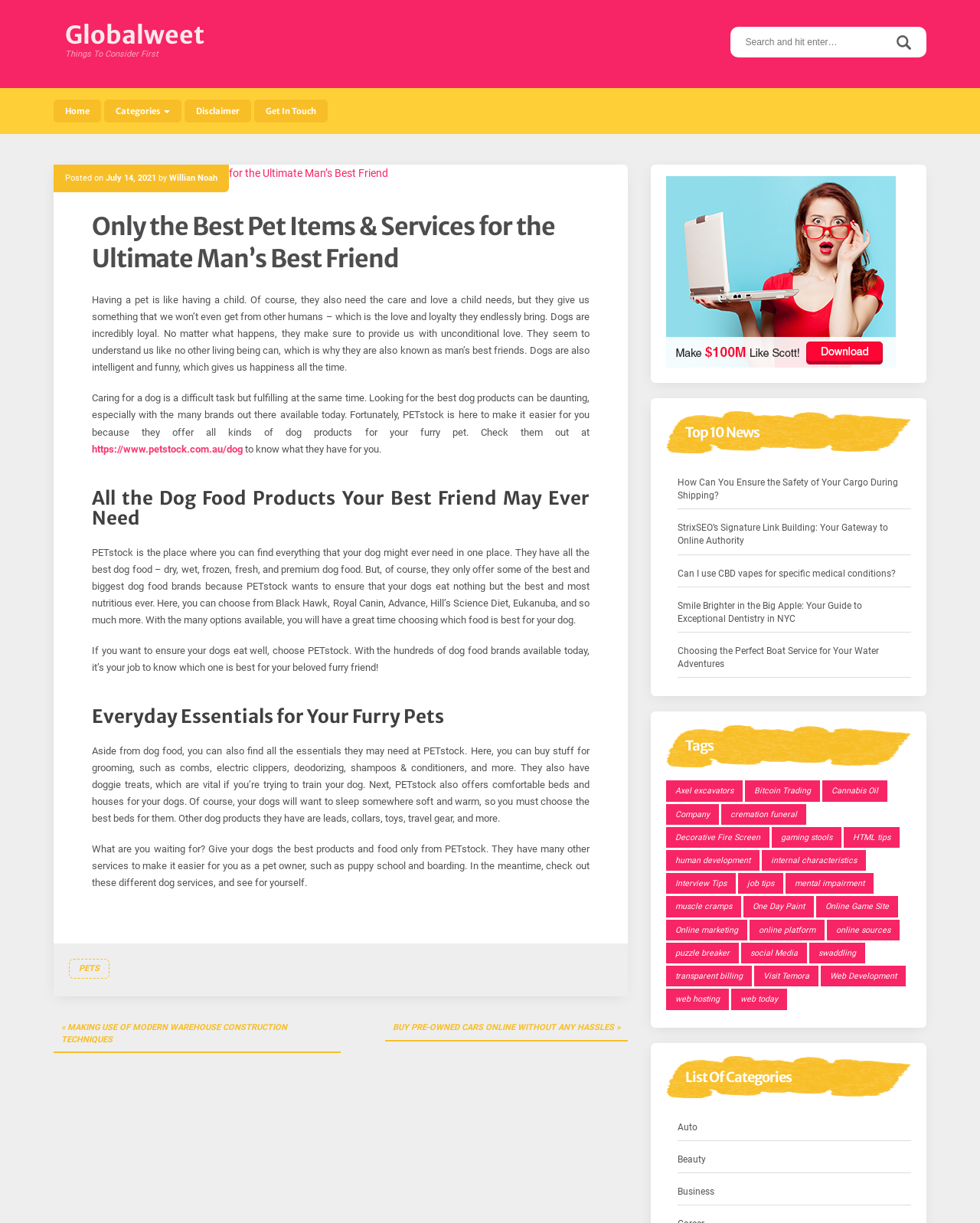What is the name of the author of the article?
Answer the question with just one word or phrase using the image.

Willian Noah